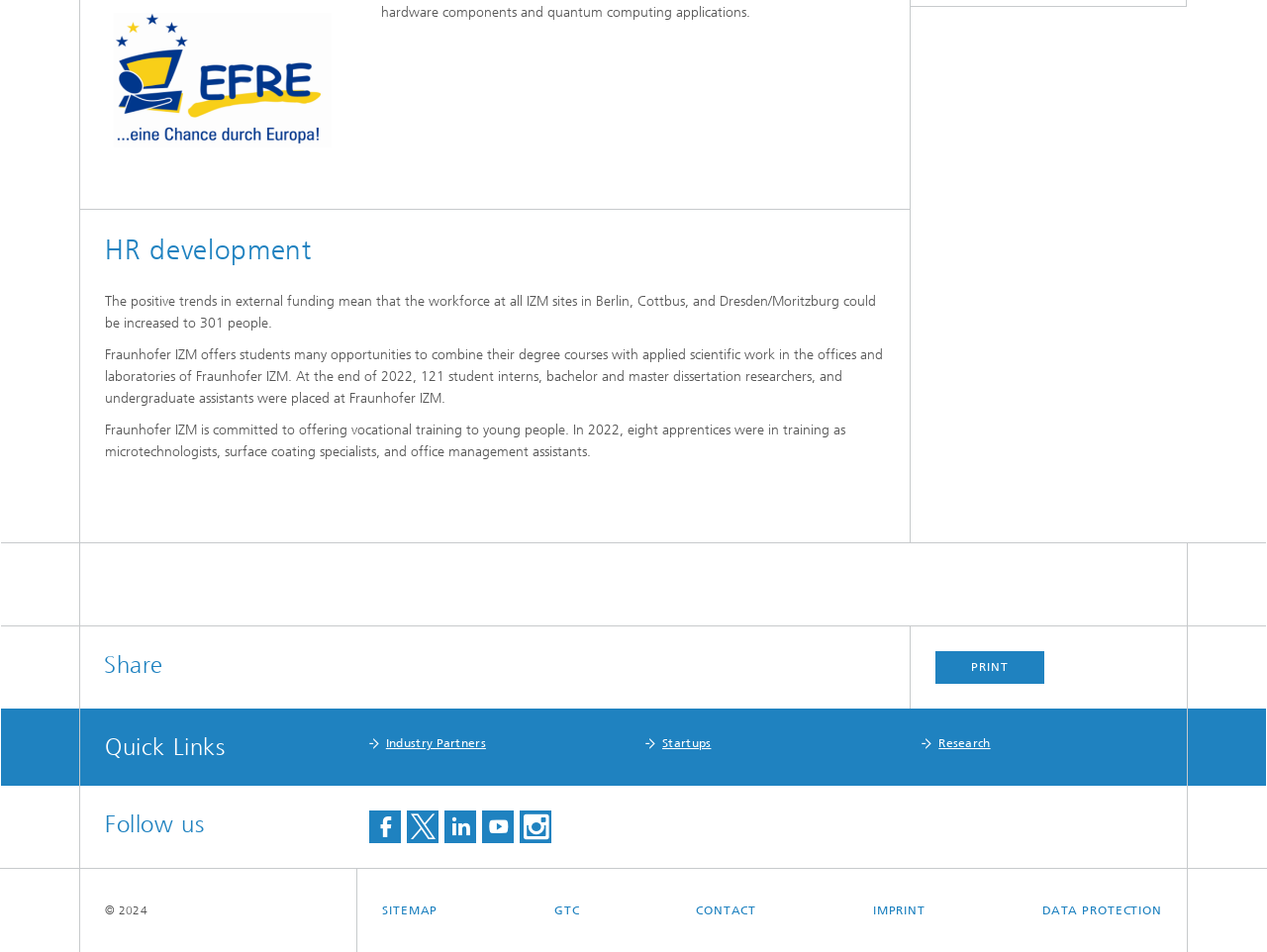Identify the bounding box coordinates of the clickable region required to complete the instruction: "Go to the CONTACT page". The coordinates should be given as four float numbers within the range of 0 and 1, i.e., [left, top, right, bottom].

[0.549, 0.939, 0.597, 0.974]